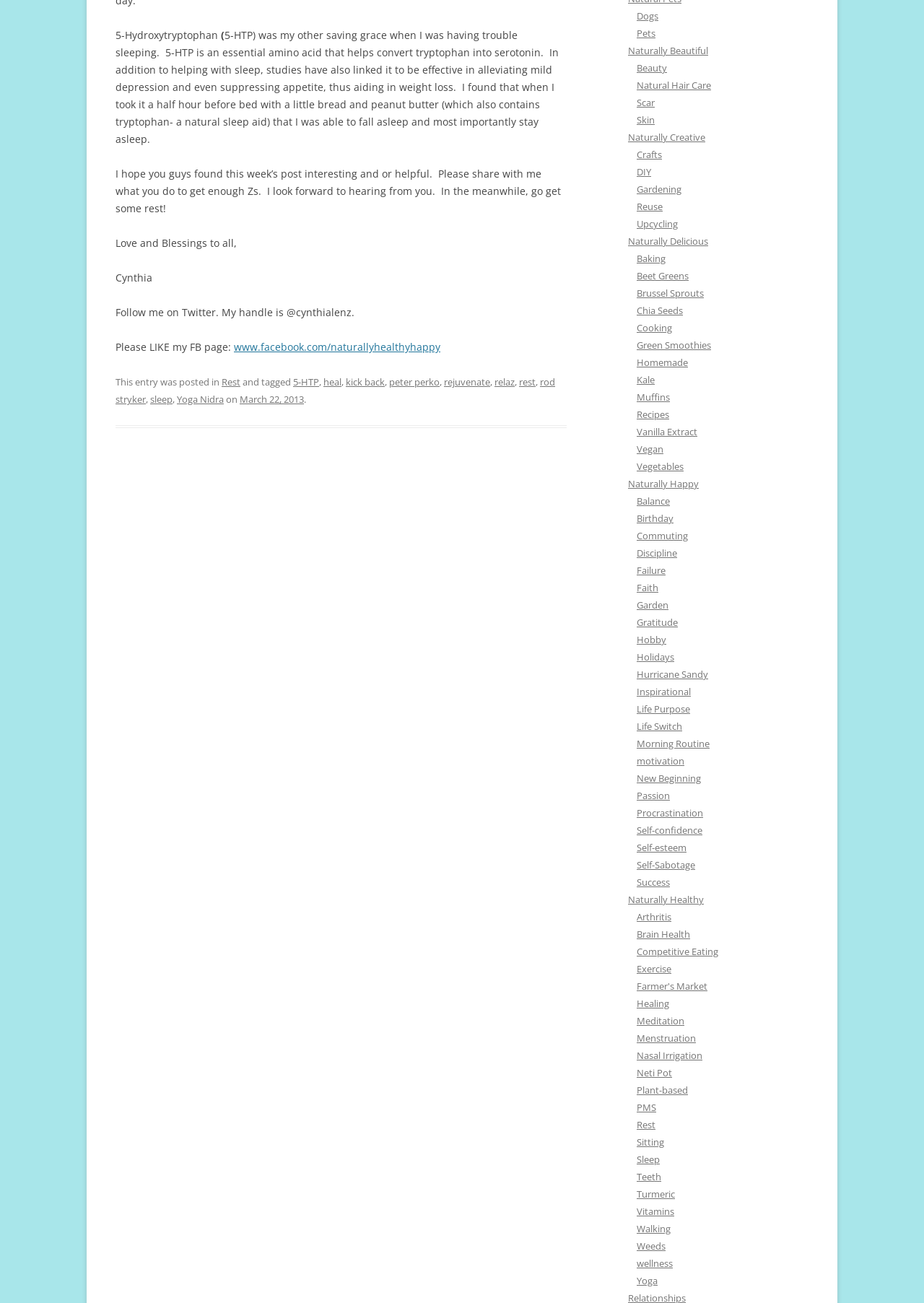Please determine the bounding box coordinates of the area that needs to be clicked to complete this task: 'View posts about Rest'. The coordinates must be four float numbers between 0 and 1, formatted as [left, top, right, bottom].

[0.24, 0.288, 0.26, 0.298]